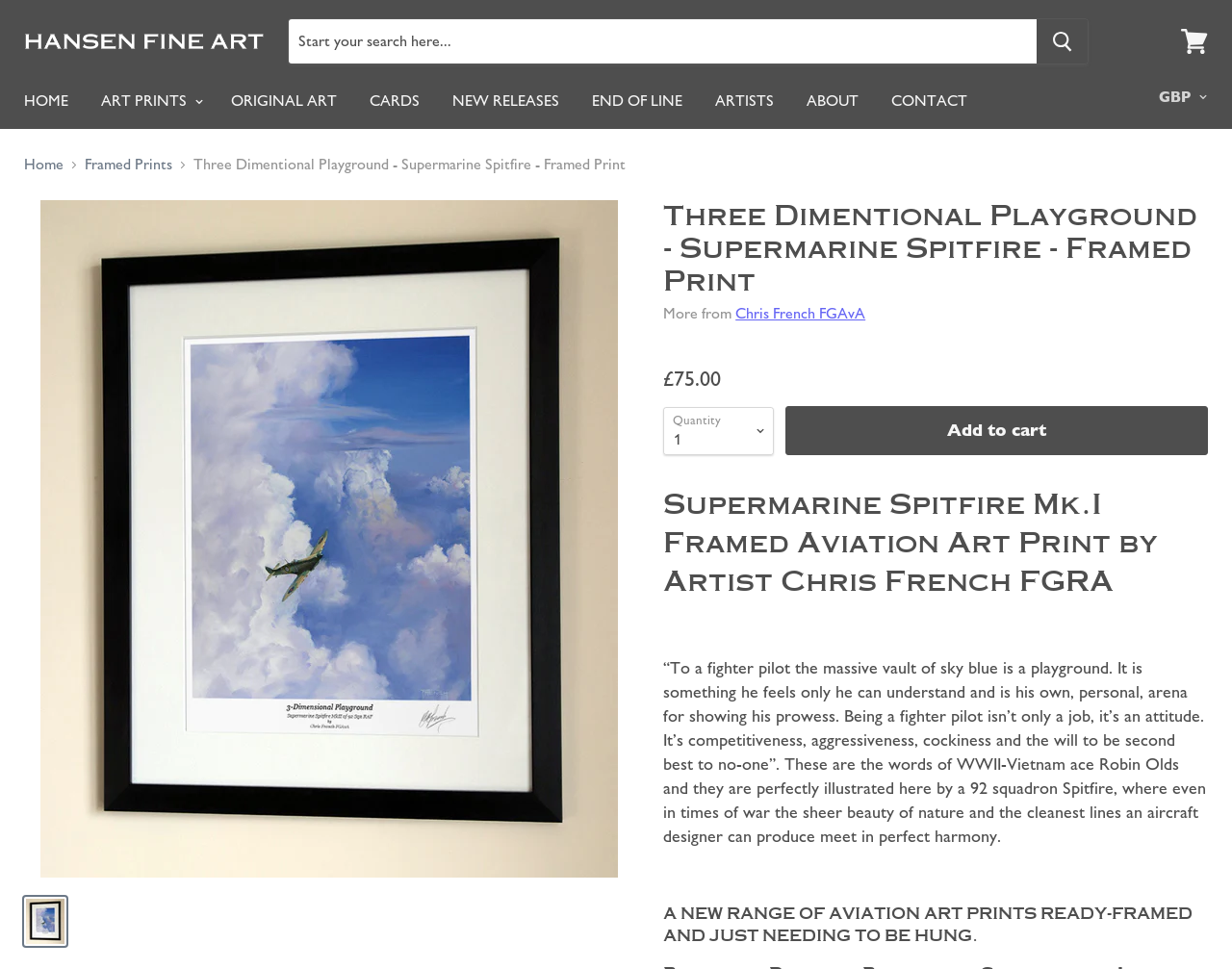Please find the bounding box for the UI element described by: "New Releases".

[0.355, 0.083, 0.466, 0.125]